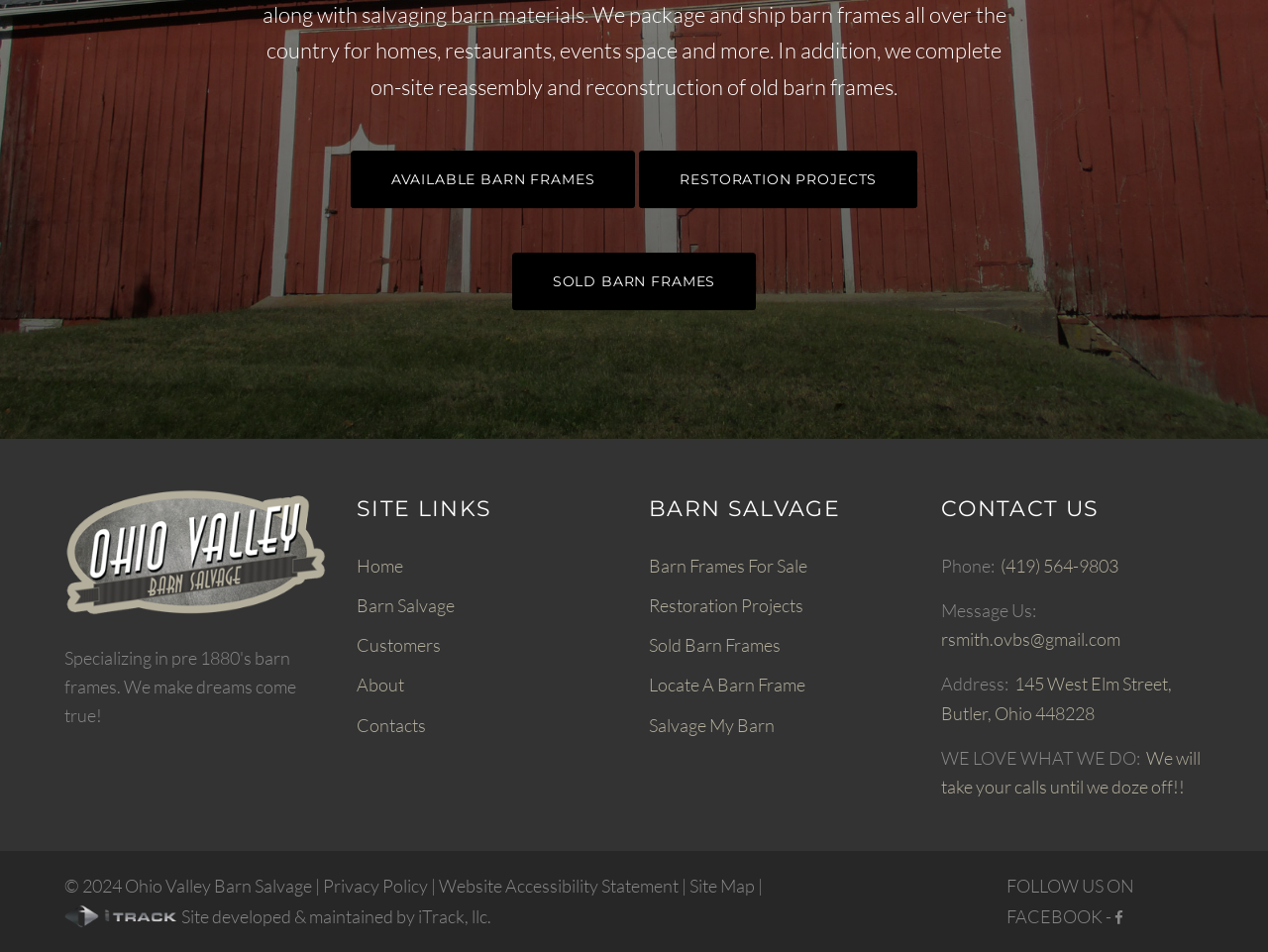Highlight the bounding box coordinates of the element that should be clicked to carry out the following instruction: "Contact us by phone". The coordinates must be given as four float numbers ranging from 0 to 1, i.e., [left, top, right, bottom].

[0.789, 0.582, 0.882, 0.605]